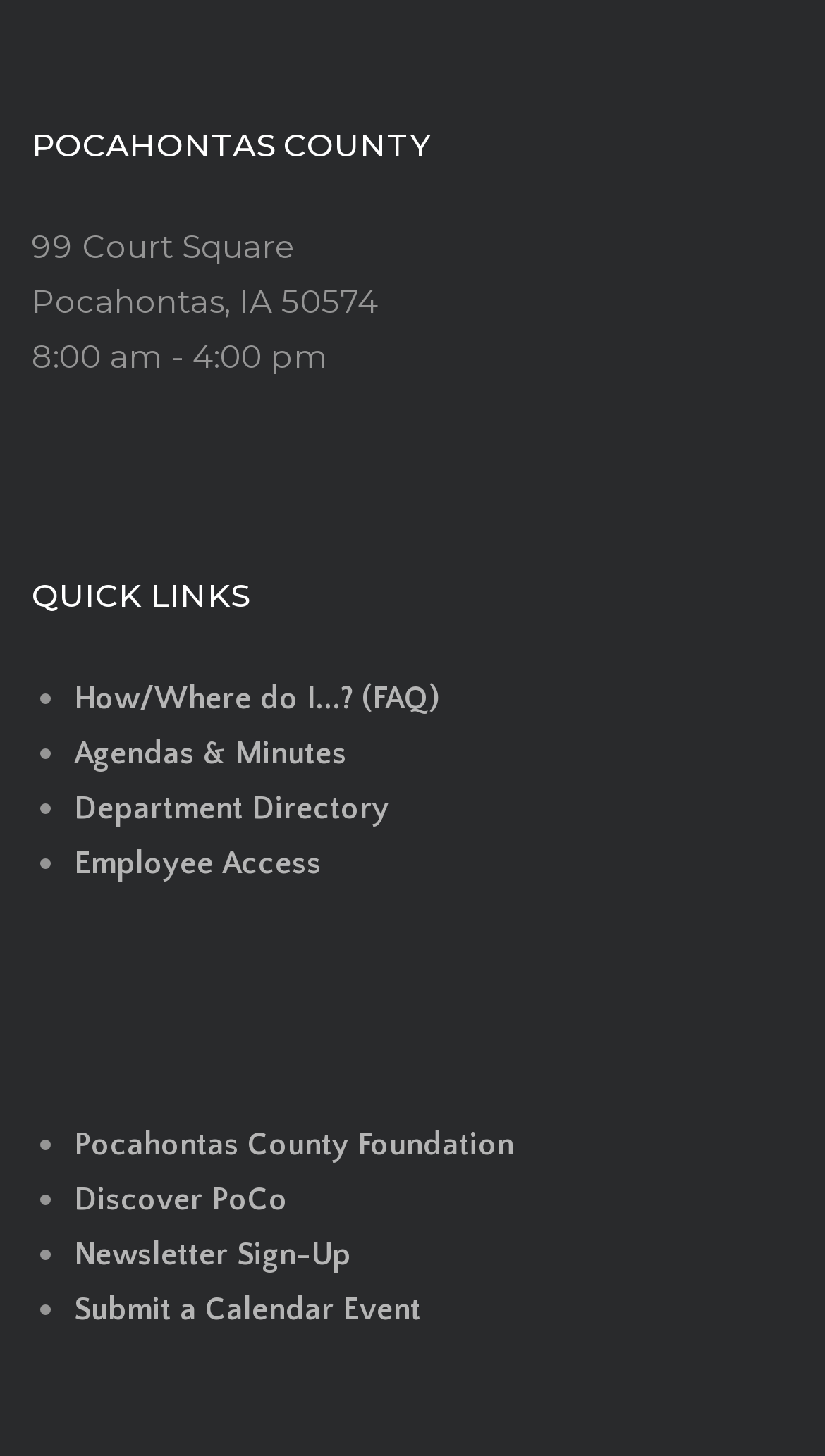What is the last link provided on the webpage?
Using the image, provide a detailed and thorough answer to the question.

I found the last link by looking at the list markers and links under the last complementary element, and the last link is 'Submit a Calendar Event'.